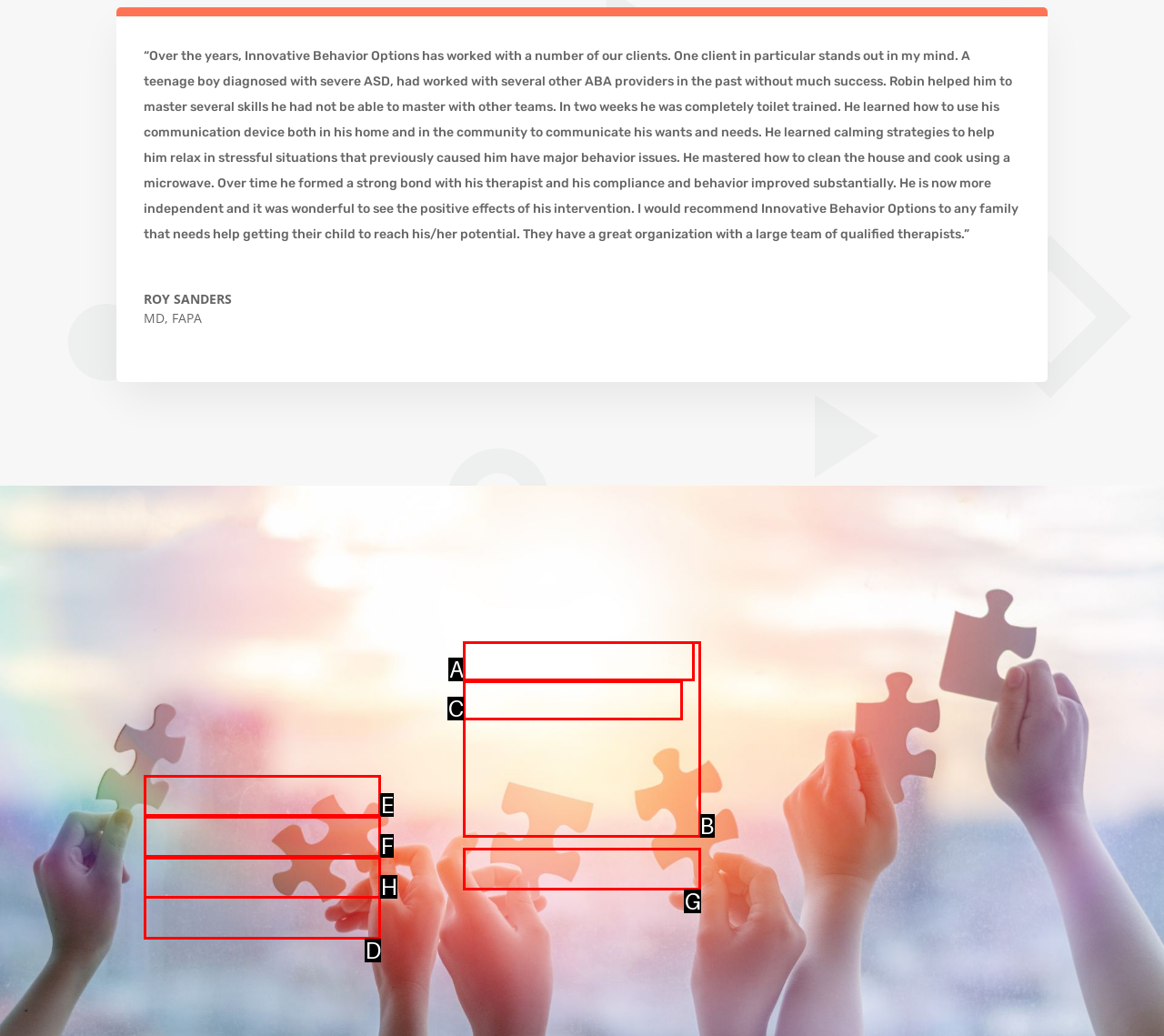Point out the HTML element I should click to achieve the following: Contact us Reply with the letter of the selected element.

G